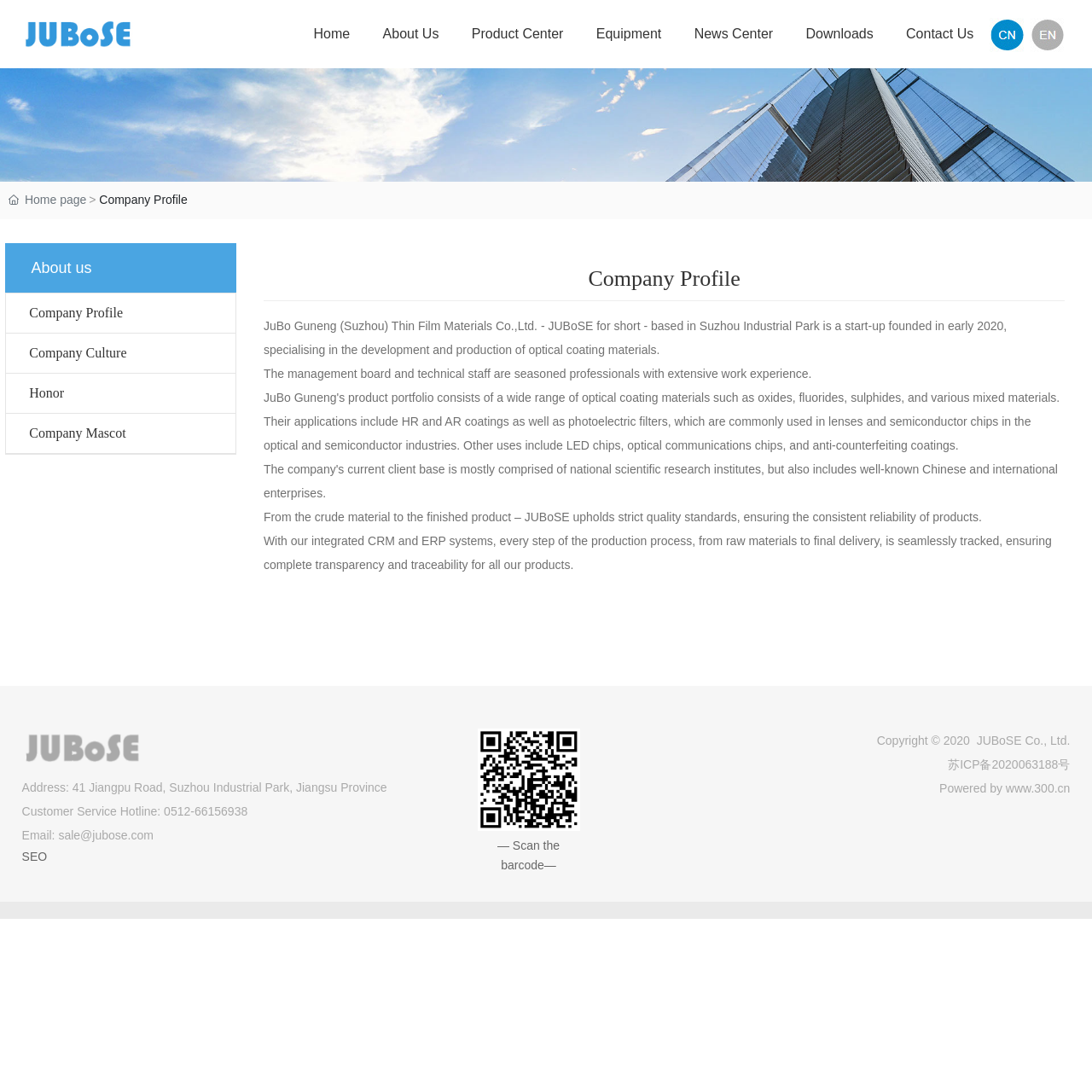Give a one-word or short-phrase answer to the following question: 
What is the company name?

JUBoSE